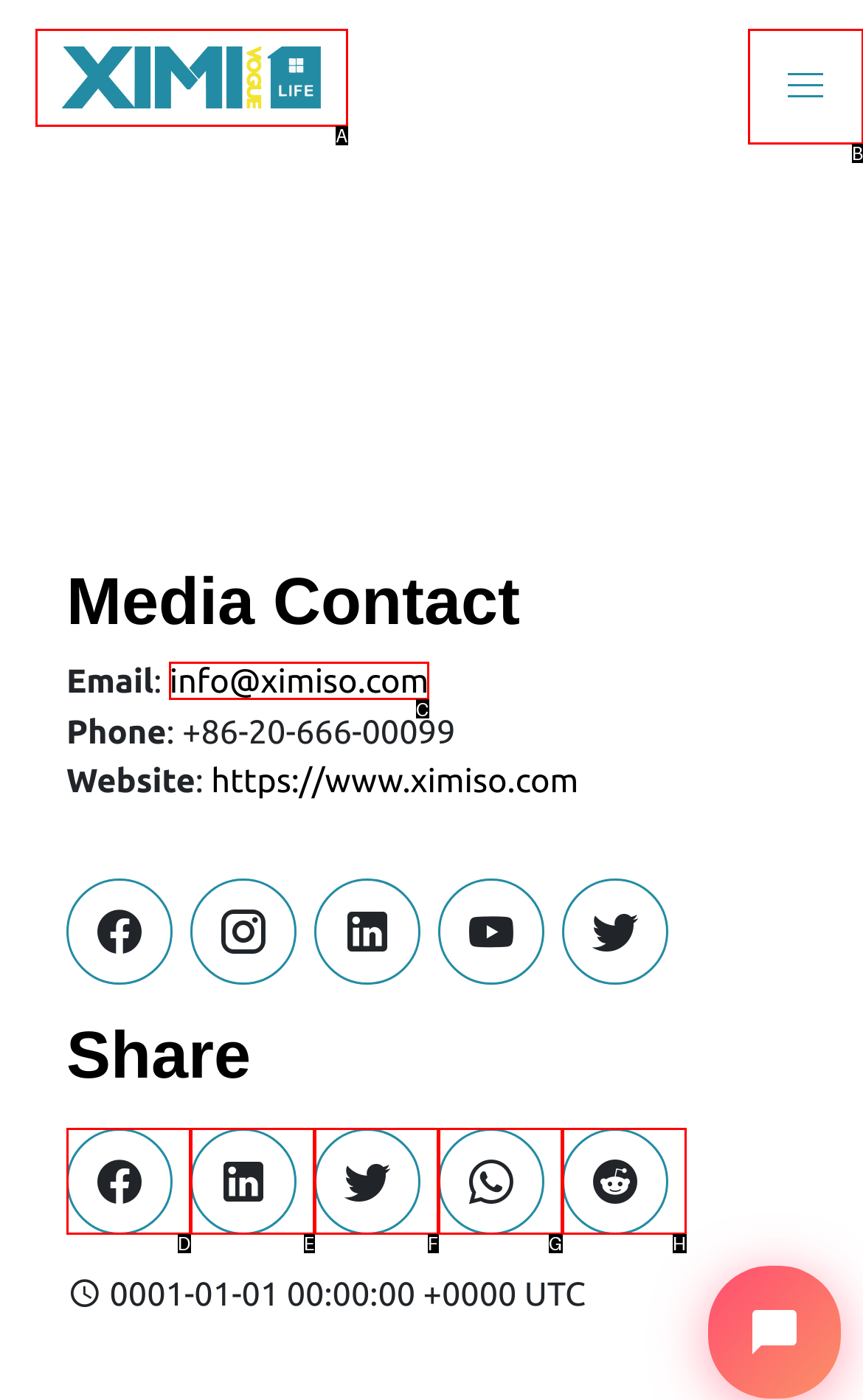From the options presented, which lettered element matches this description: aria-label="Share on Facebook"
Reply solely with the letter of the matching option.

D